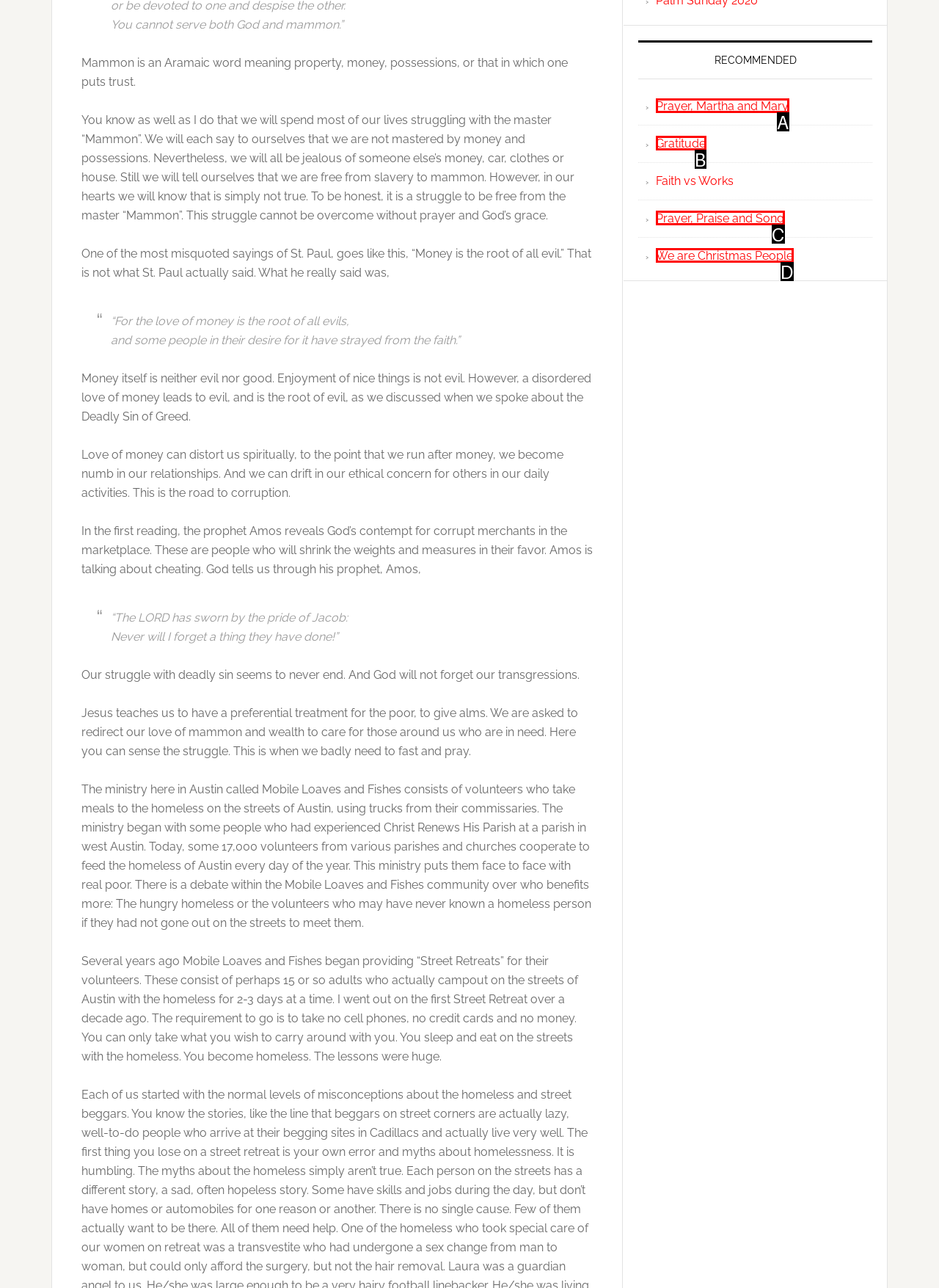Match the description: Prayer, Praise and Song to the correct HTML element. Provide the letter of your choice from the given options.

C